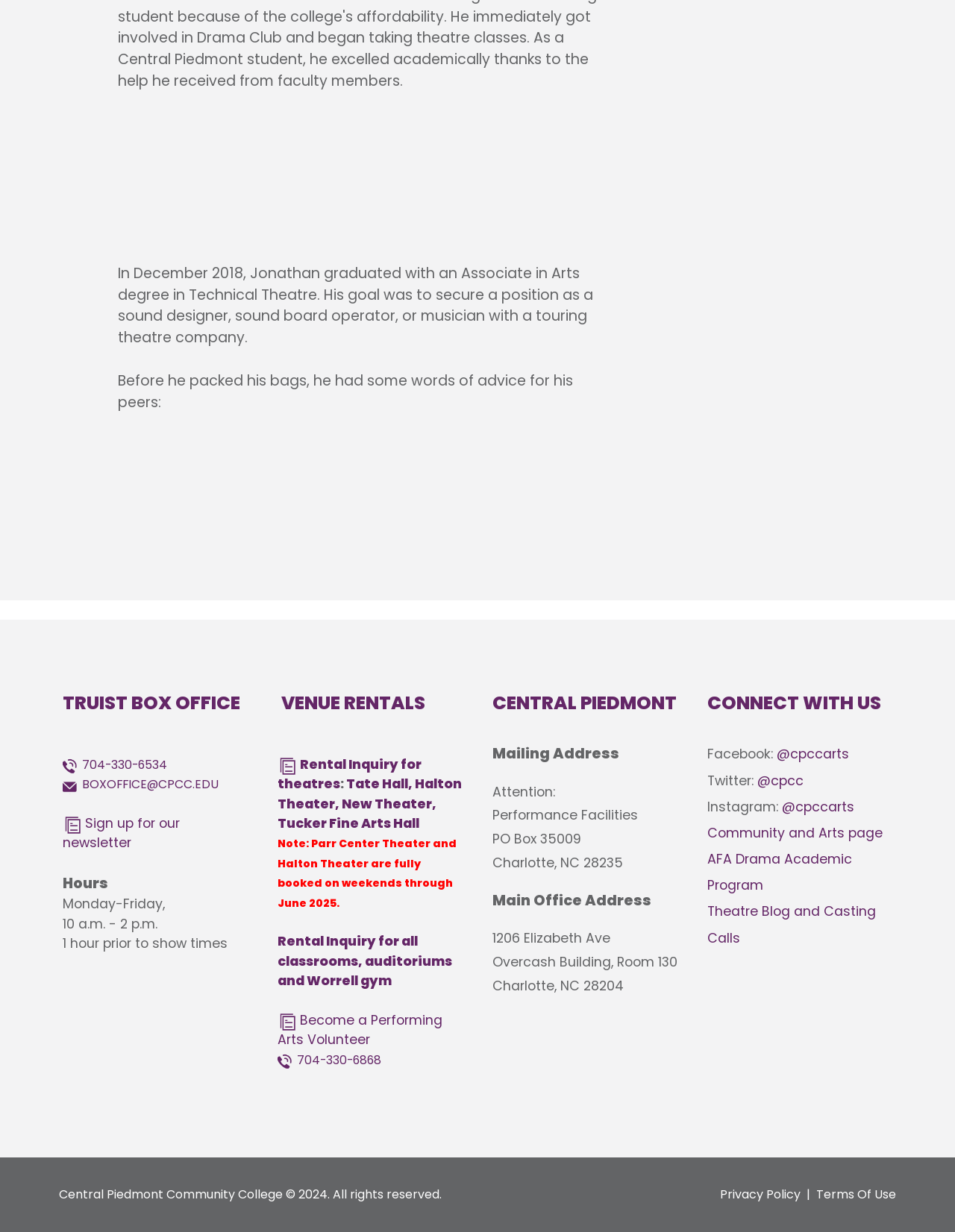Please find the bounding box coordinates of the element that you should click to achieve the following instruction: "Inquire about venue rentals". The coordinates should be presented as four float numbers between 0 and 1: [left, top, right, bottom].

[0.291, 0.613, 0.441, 0.628]